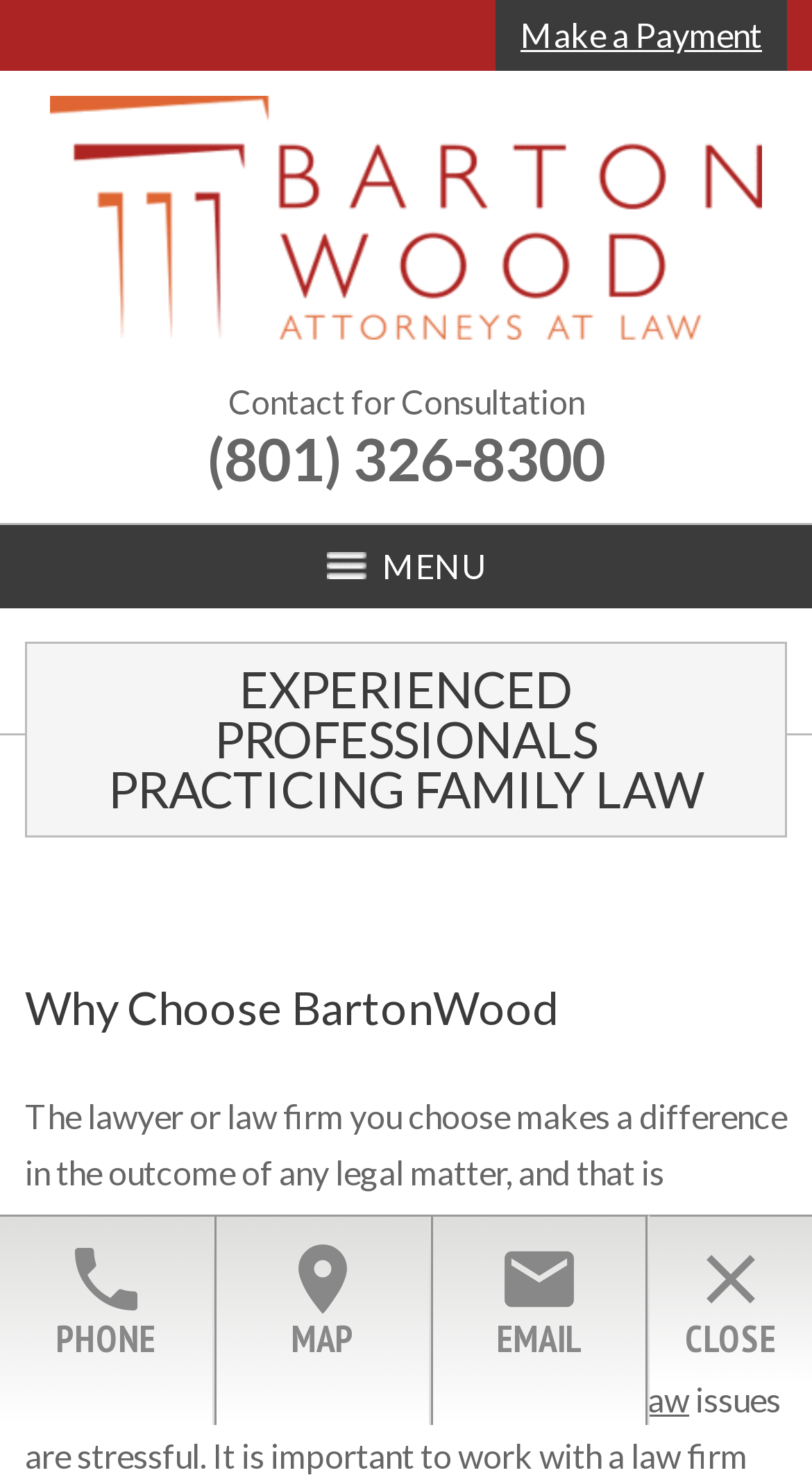Offer an in-depth caption of the entire webpage.

This webpage is about BartonWood Family Law Firm, a law firm specializing in family law, high-conflict divorce, mediation, custody, and division of assets. 

At the top of the page, there is a navigation menu with a "Make a Payment" link and the law firm's logo, "BartonWood", accompanied by an image. Below the logo, there is a "Contact for Consultation" section with a phone number "(801) 326-8300" and a "MENU" button.

The main content of the page is divided into two sections. The first section has a heading "Why Choose BartonWood" and a paragraph of text explaining the importance of choosing the right lawyer or law firm for a divorce or family law case. 

Below this section, there are five links: "Divorce", "custody", "support", "family law", and "and other", which are likely related to the law firm's services. 

At the bottom of the page, there are three links: "phone PHONE", "location_on MAP", and "email EMAIL", which provide contact information for the law firm. A "close" button is located at the bottom right corner of the page.